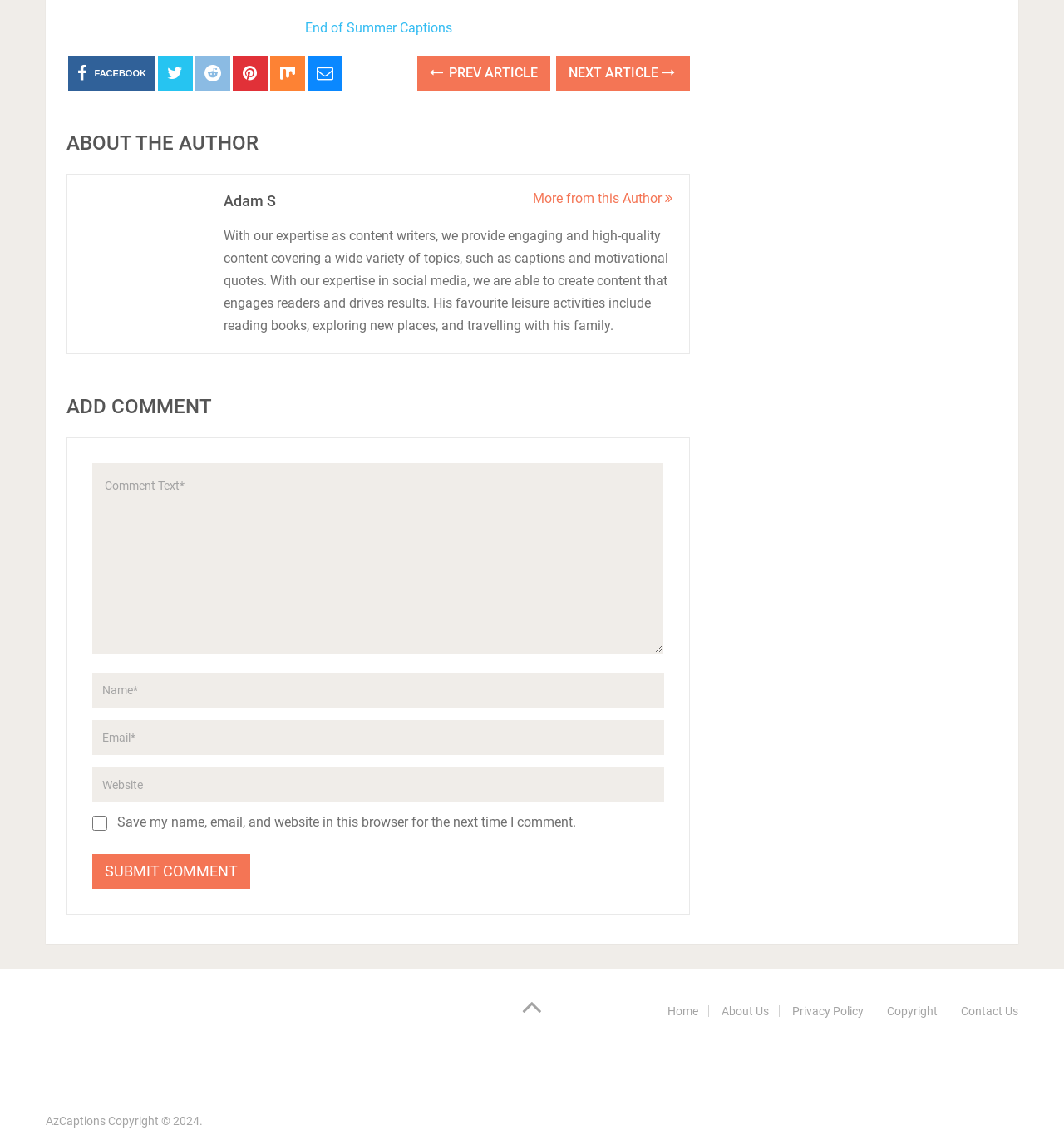Based on the element description "Preparing Your Design for Manufacture", predict the bounding box coordinates of the UI element.

None